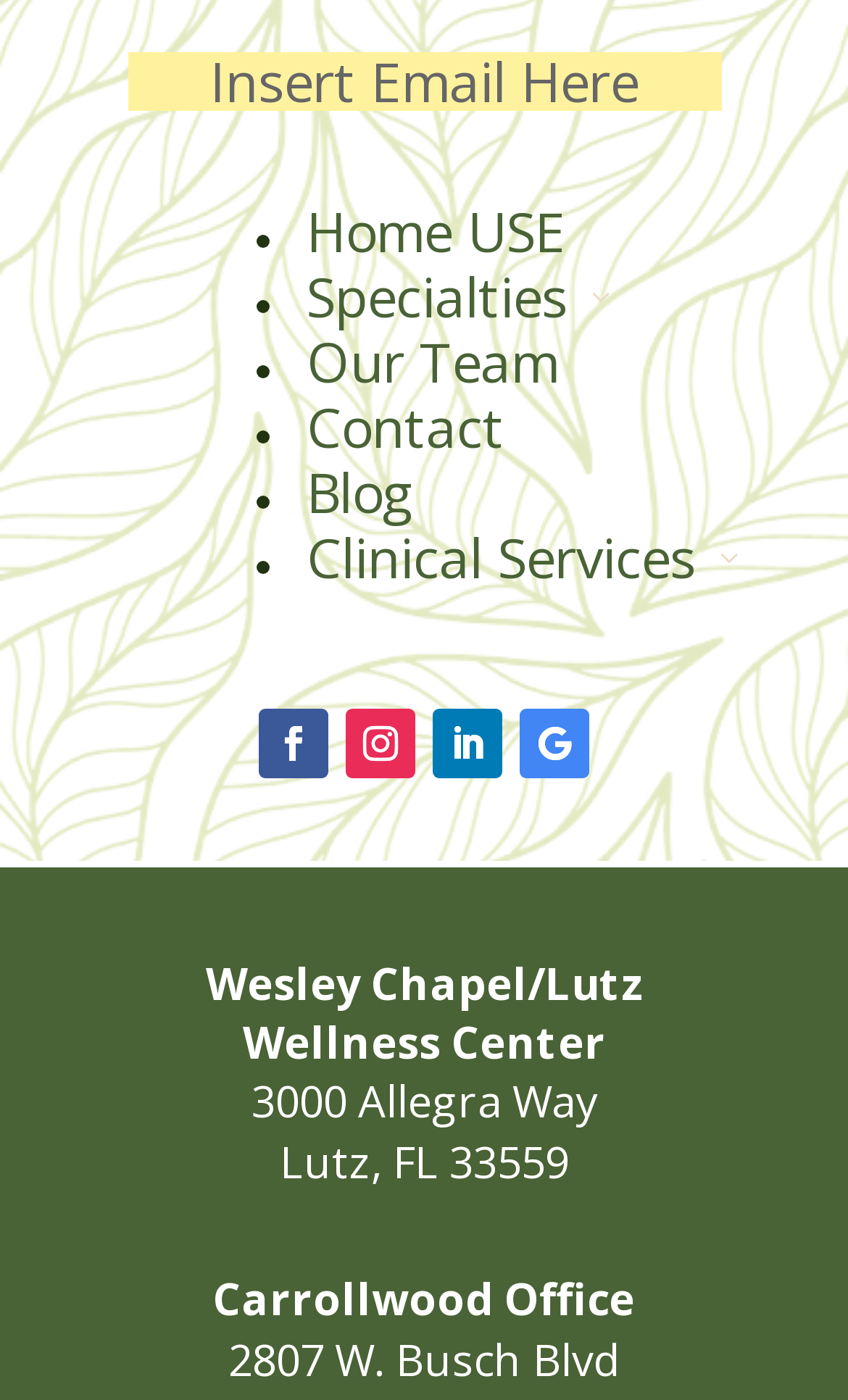How many social media links are present?
Using the image as a reference, answer the question with a short word or phrase.

4